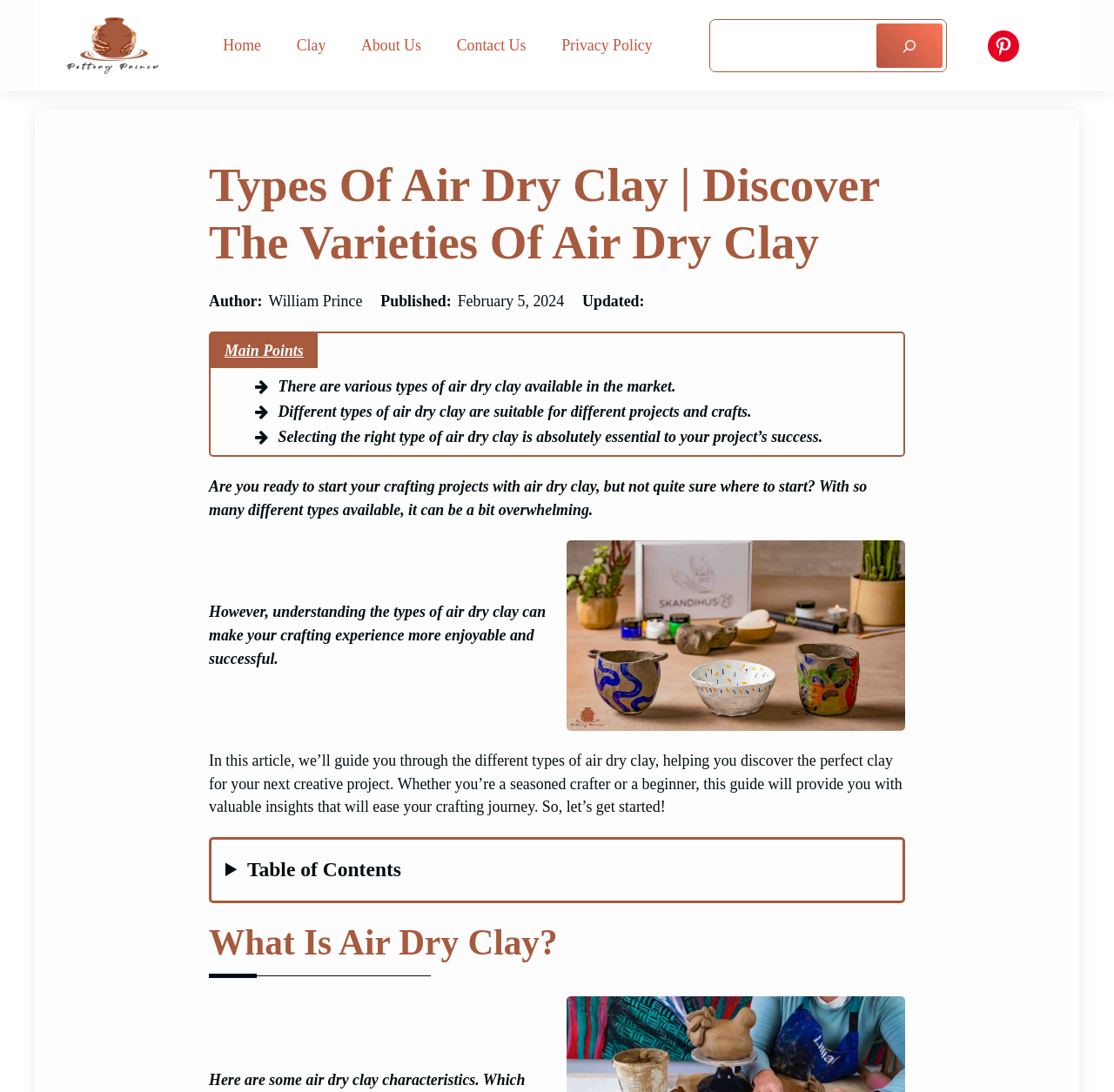Predict the bounding box of the UI element based on this description: "alt="Pottery Prince Logo"".

[0.06, 0.053, 0.145, 0.067]